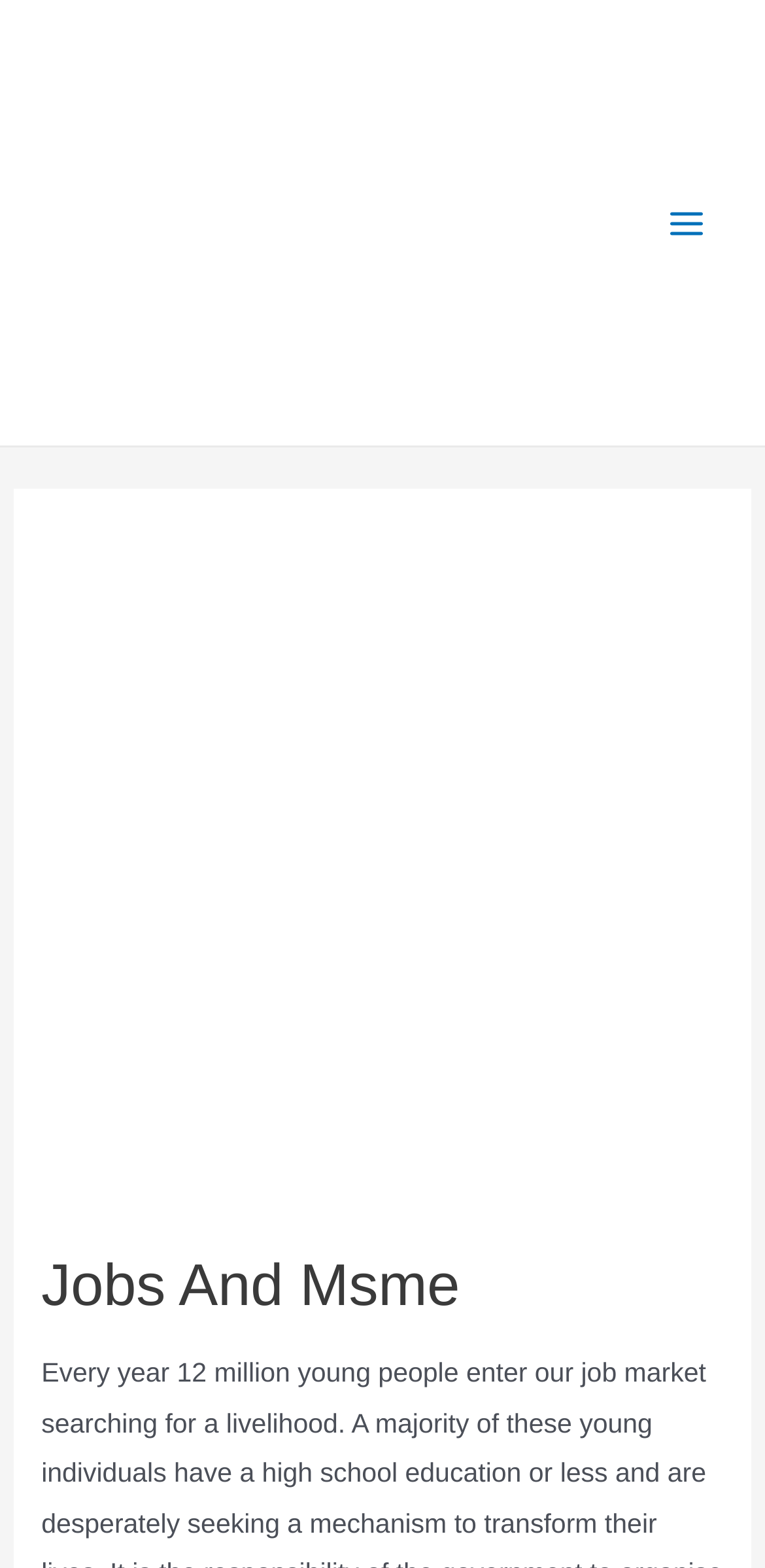Using the information in the image, give a detailed answer to the following question: Is the main menu expanded?

The main menu is not expanded because the button element with the text 'Main Menu' has an attribute 'expanded' set to 'False'.